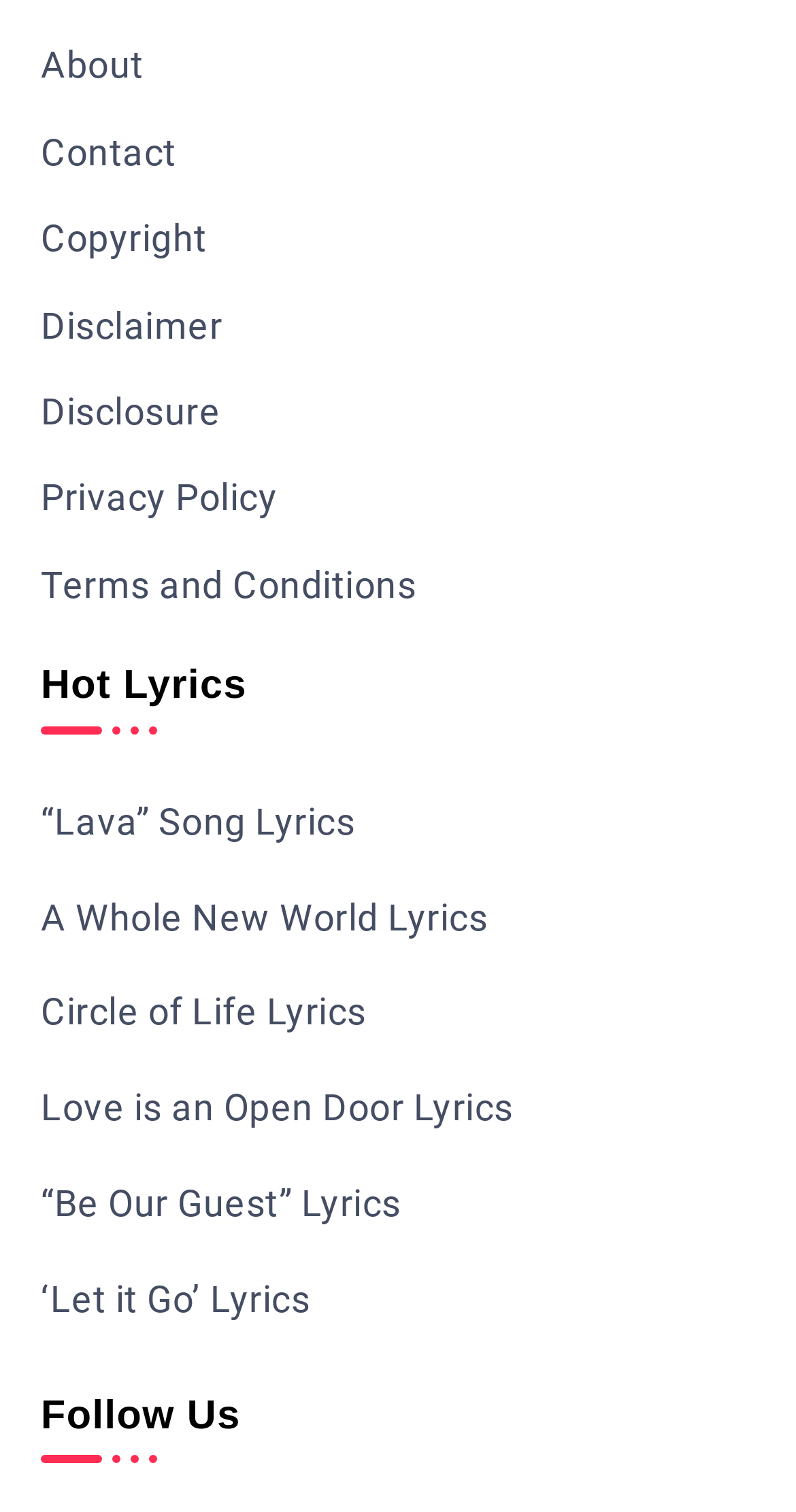Identify the bounding box coordinates of the element that should be clicked to fulfill this task: "View '“Lava” Song Lyrics'". The coordinates should be provided as four float numbers between 0 and 1, i.e., [left, top, right, bottom].

[0.051, 0.513, 0.949, 0.576]